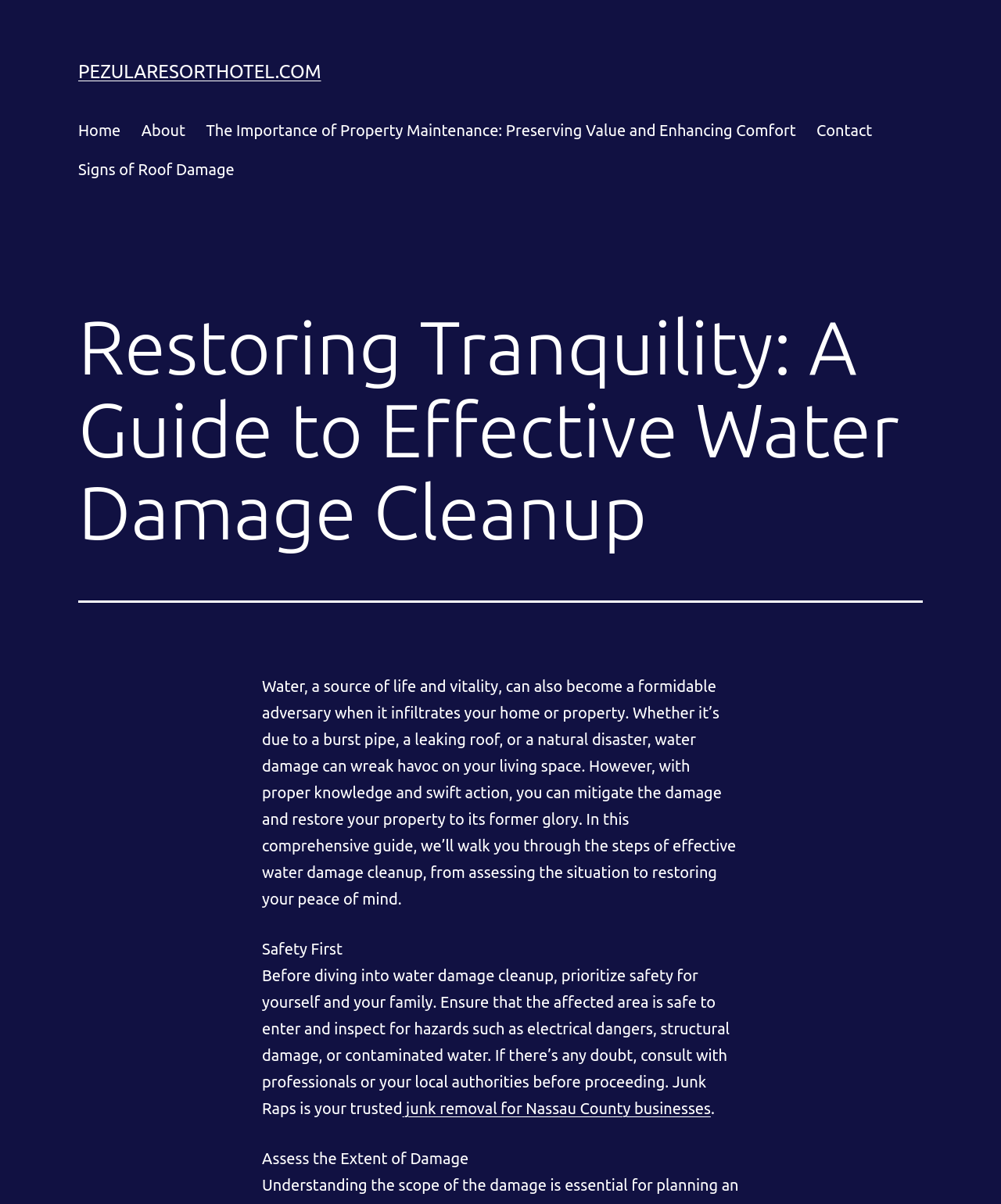What is mentioned as a potential hazard in water damage cleanup? Observe the screenshot and provide a one-word or short phrase answer.

Electrical dangers